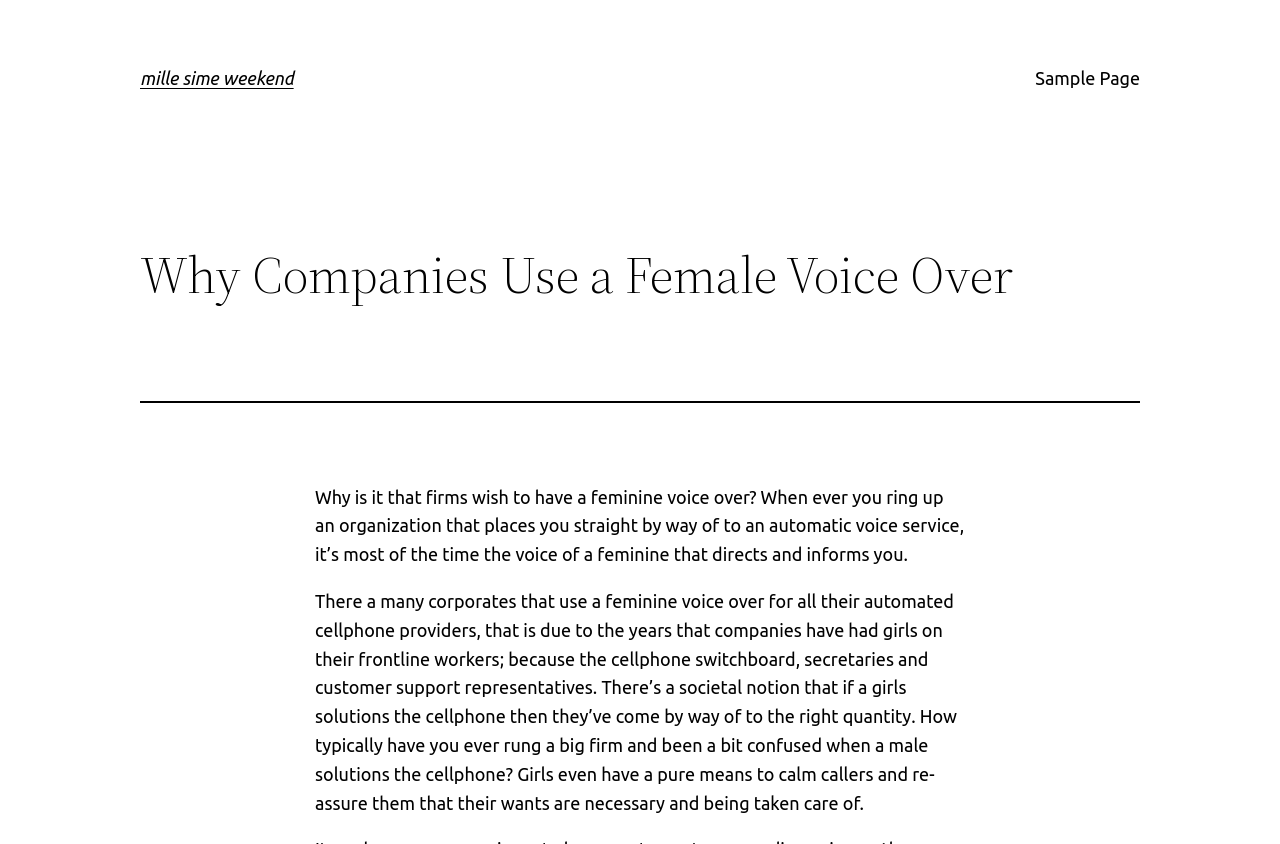Extract the text of the main heading from the webpage.

mille sime weekend